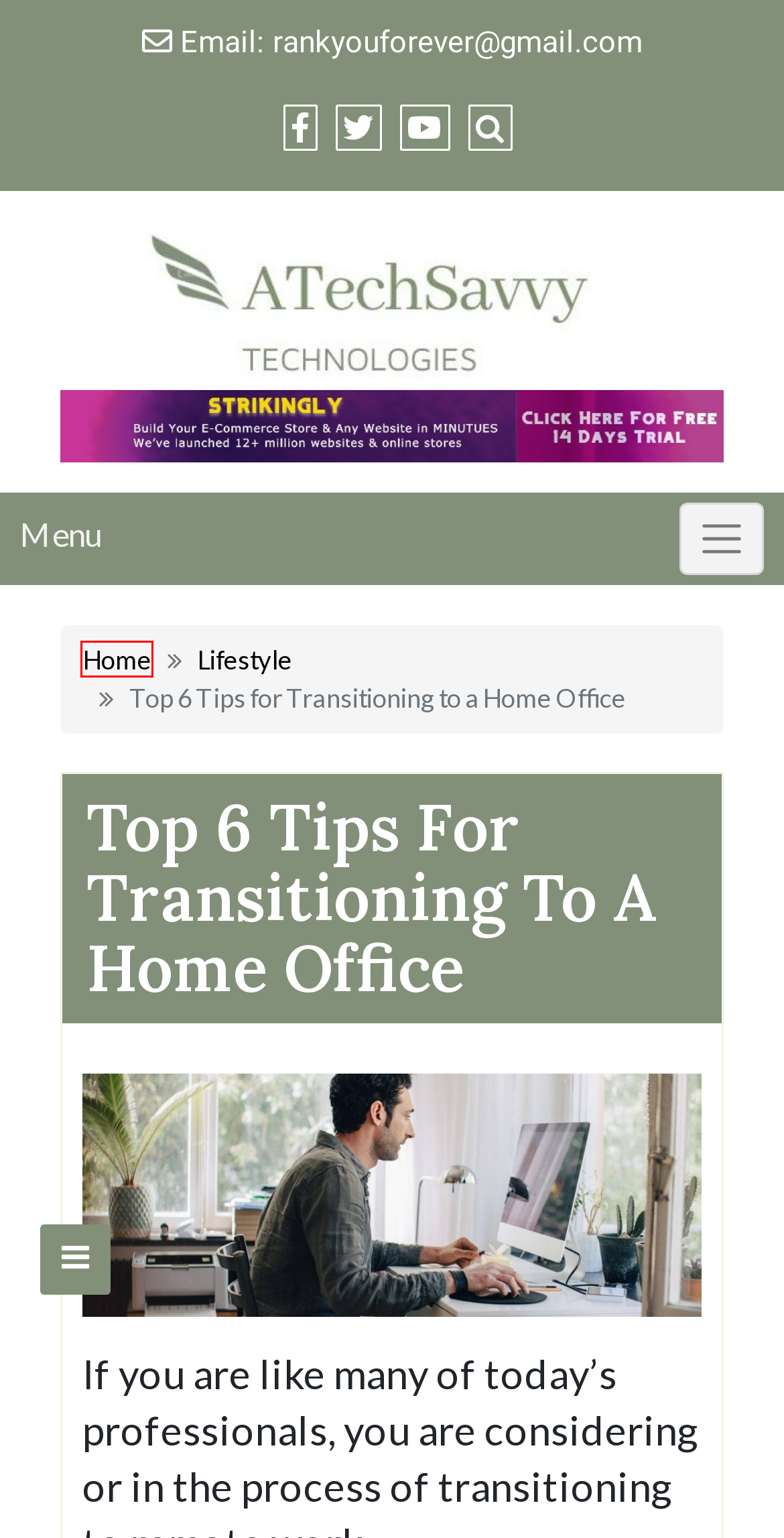Review the screenshot of a webpage containing a red bounding box around an element. Select the description that best matches the new webpage after clicking the highlighted element. The options are:
A. Minimalist Zoom Backgrounds You Can Customize - 10 Customizable Backgrounds for Zoom
B. Write For Us Technology, Gadgets, Business, Gaming, Apps etc
C. Contact us -
D. Permanent Christmas lights -
E. Atechsavvy - Talk About New Tech Inventions
F. community -
G. Overclocking Nvidia 660 GPU on Windows 10 - Easy Tutorial
H. Lifestyle Archives -

E